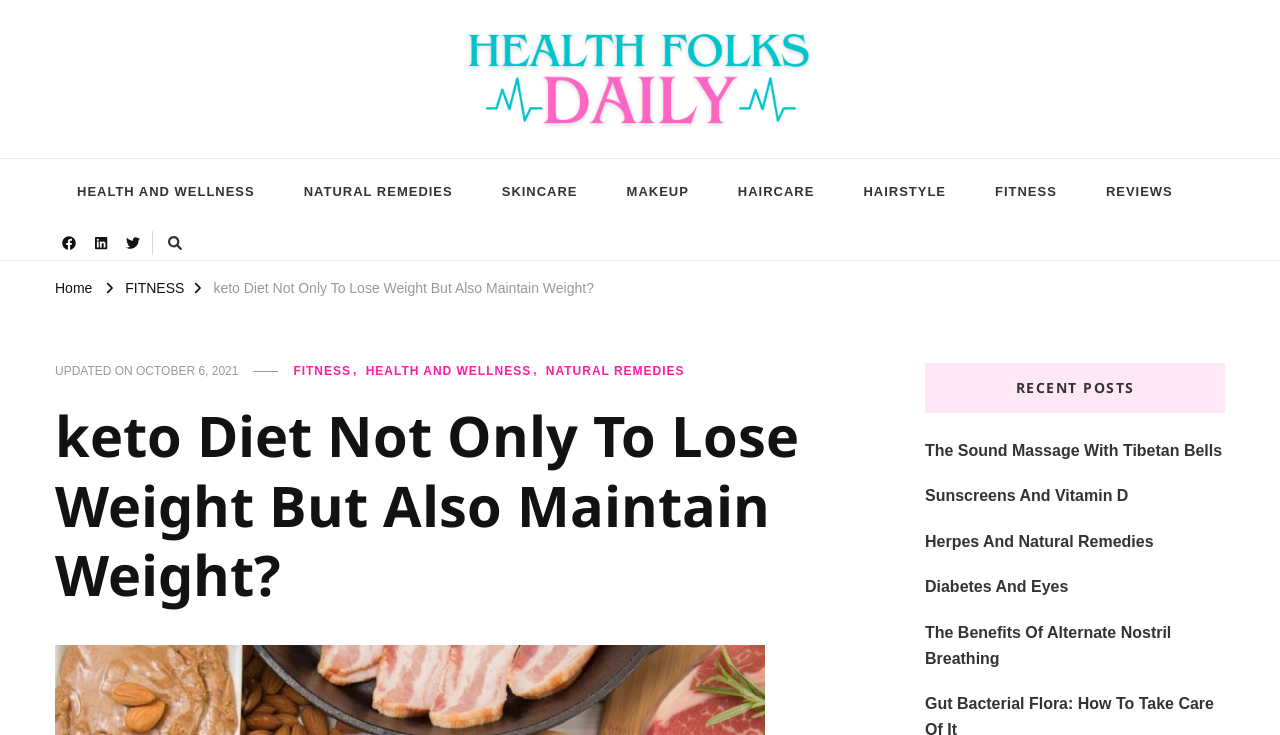Please identify the bounding box coordinates of the element's region that should be clicked to execute the following instruction: "Go to FITNESS page". The bounding box coordinates must be four float numbers between 0 and 1, i.e., [left, top, right, bottom].

[0.098, 0.379, 0.144, 0.401]